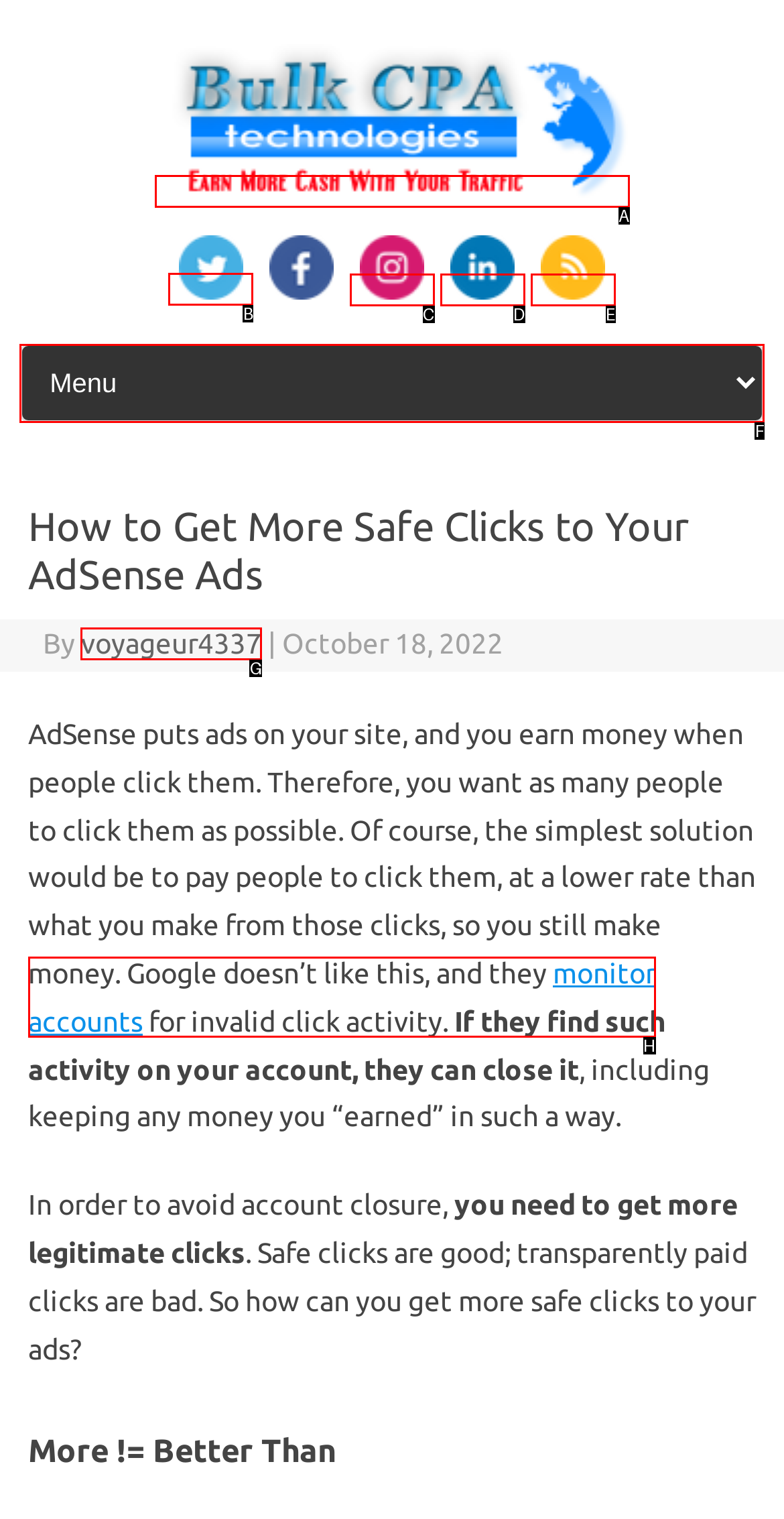Determine the letter of the element I should select to fulfill the following instruction: Follow us on Twitter. Just provide the letter.

B